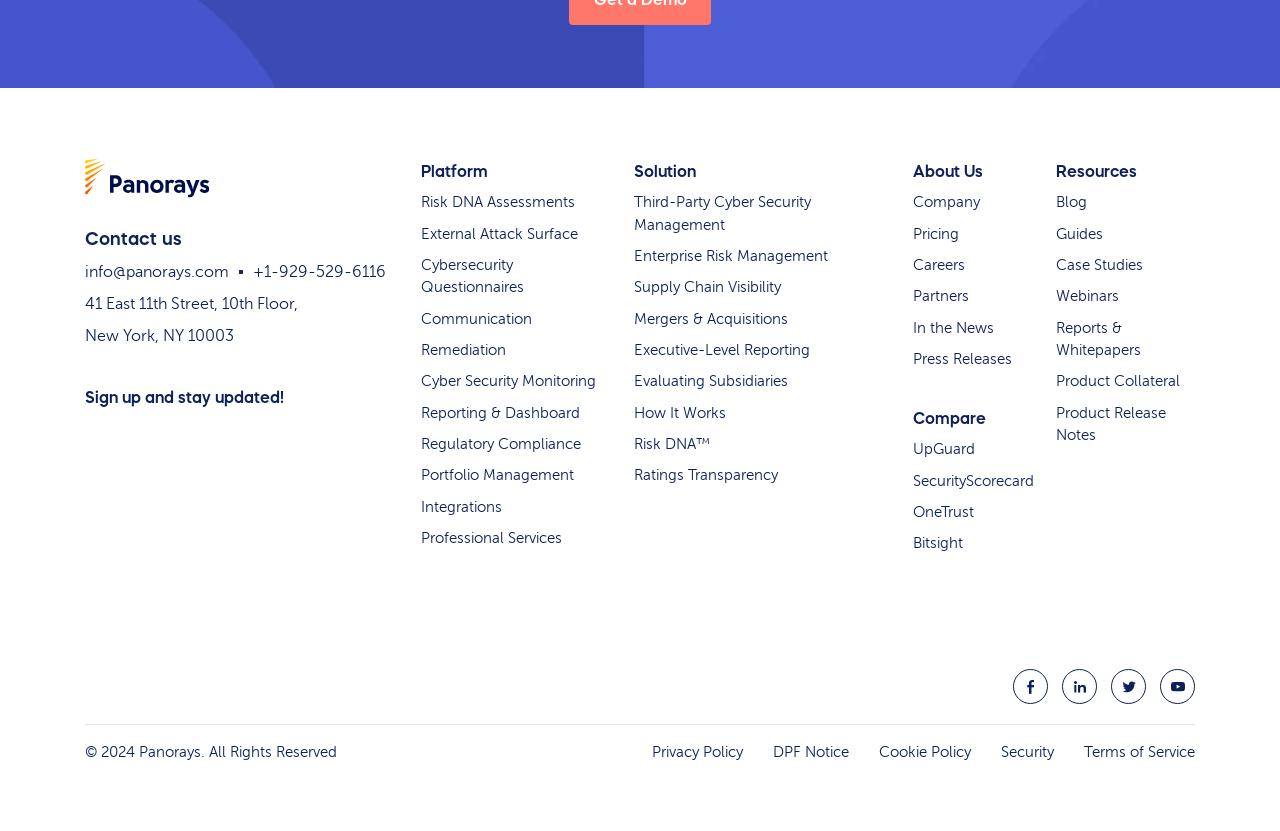Please provide a one-word or phrase answer to the question: 
What is the copyright year?

2024